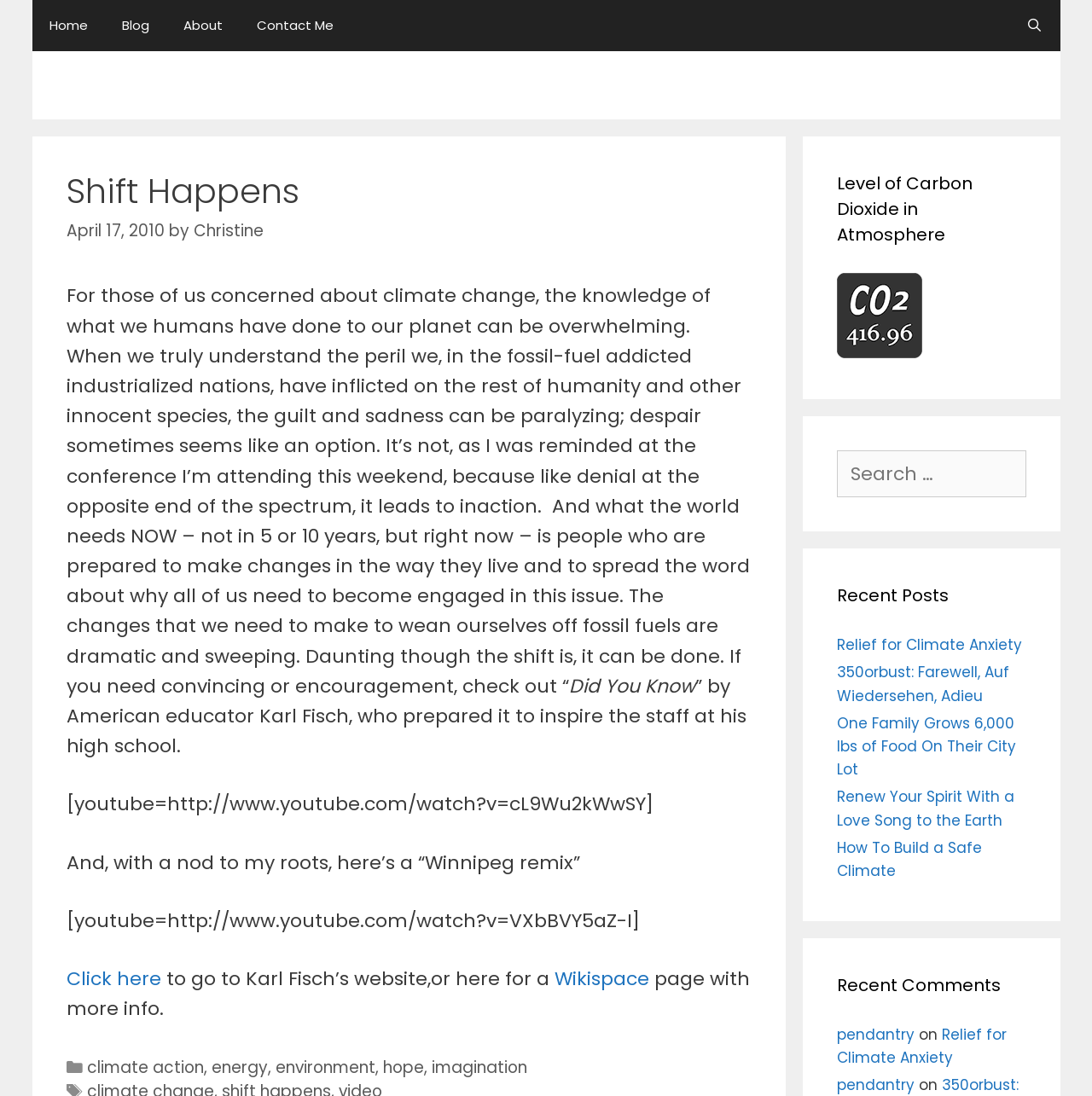What is the topic of the blog post?
Provide a fully detailed and comprehensive answer to the question.

The topic of the blog post is climate change, which is evident from the content of the post that discusses the need for action to address climate change and provides links to related resources.